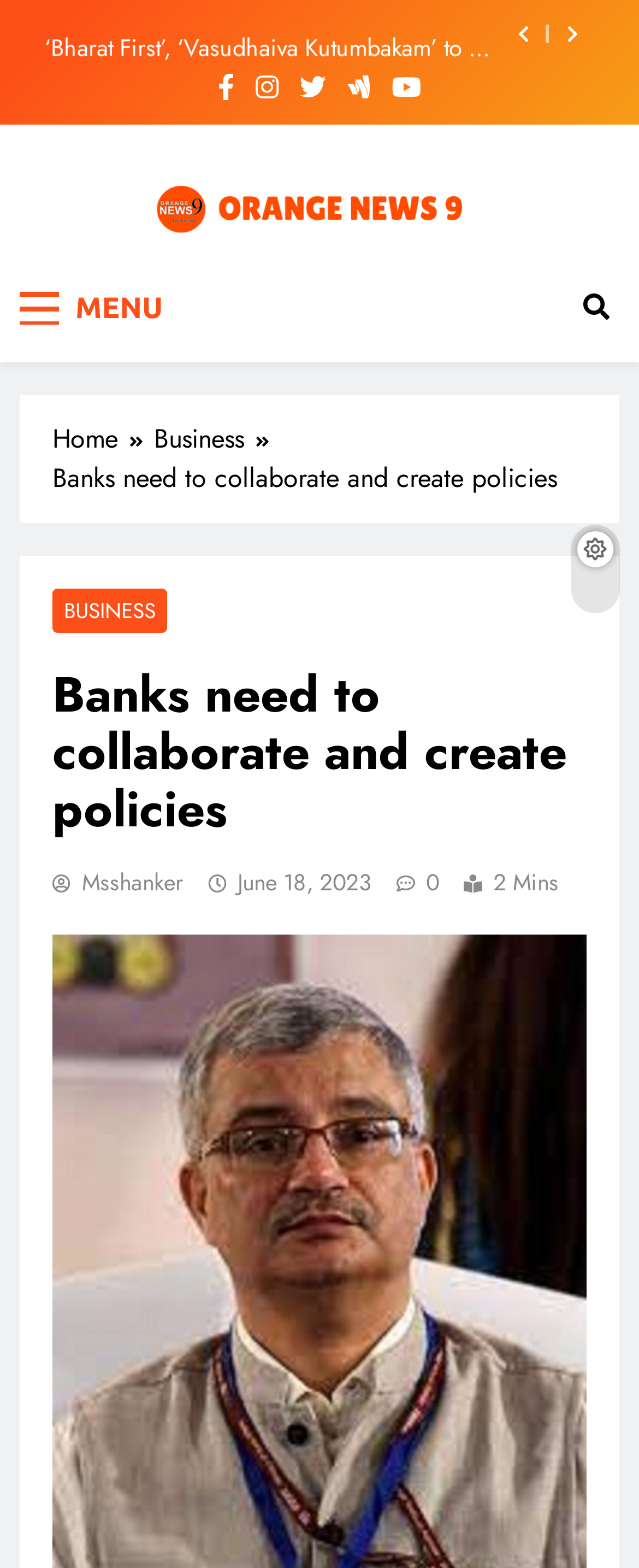What is the date of publication of the featured article?
Please answer the question with a detailed and comprehensive explanation.

I found the answer by looking at the bottom of the article section, where the publication date is typically displayed. The text 'June 18, 2023' indicates that the article was published on that date.